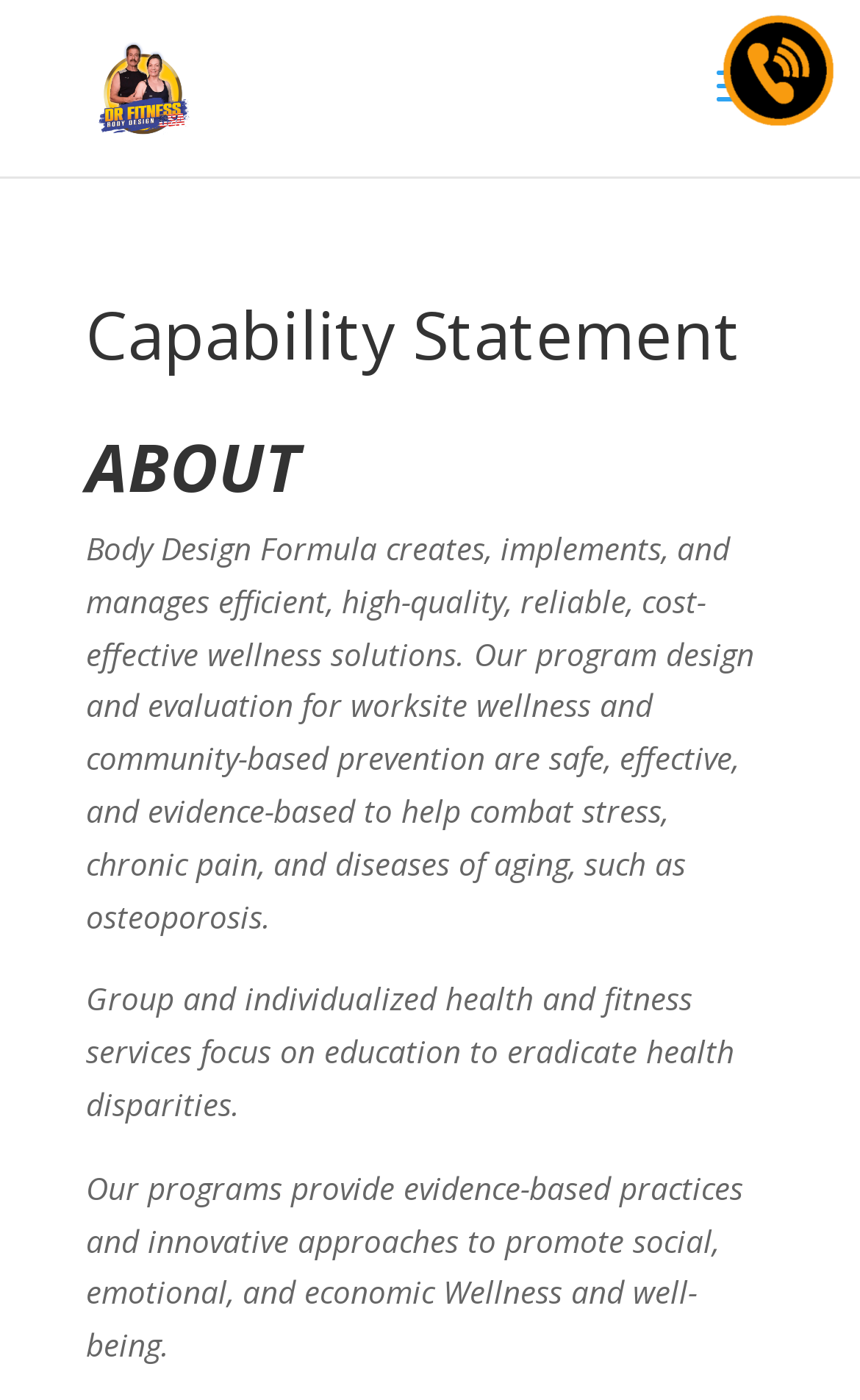What is the main focus of Dr Fitness International?
Please provide a single word or phrase as the answer based on the screenshot.

Wellness solutions